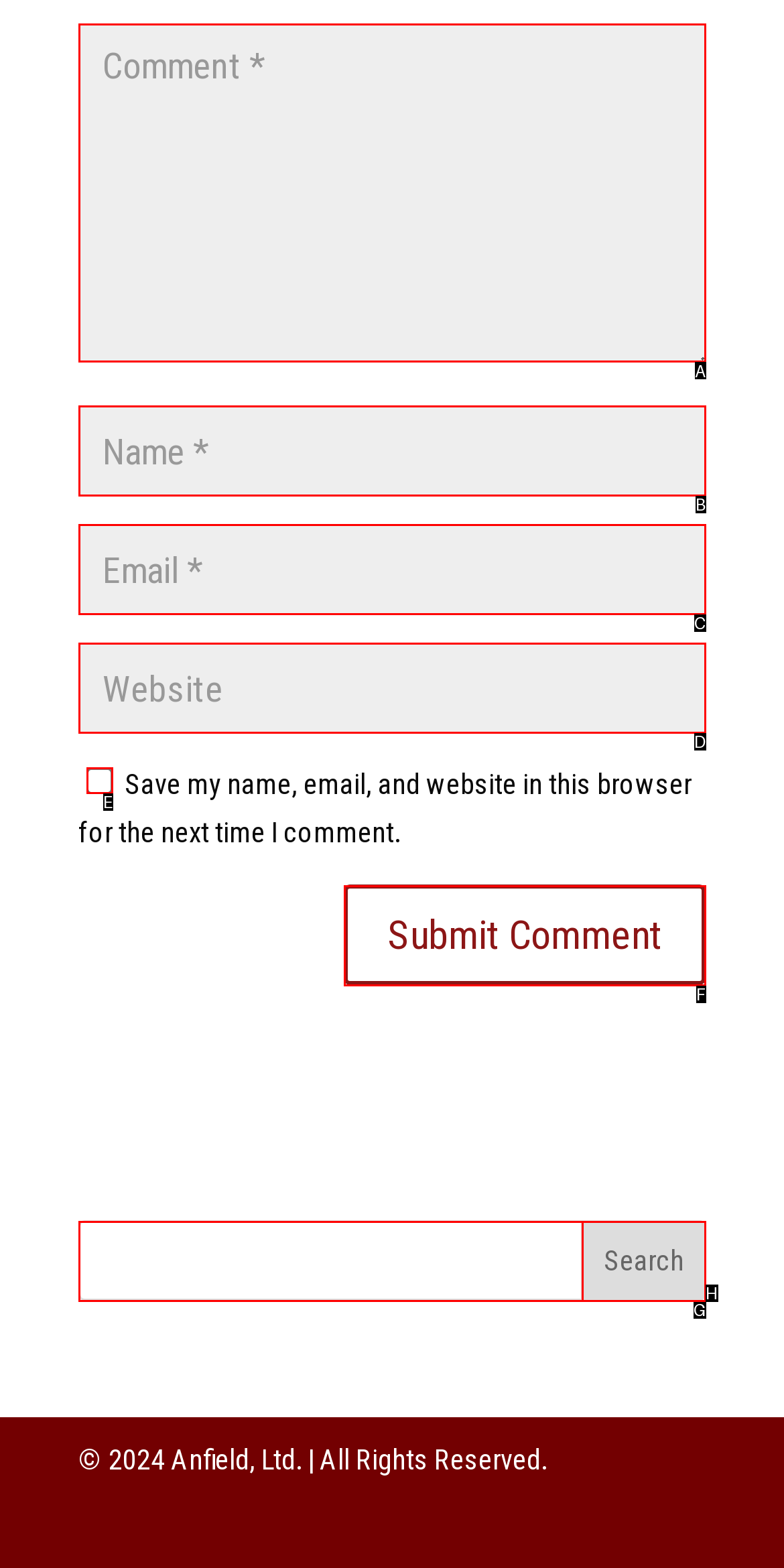Please indicate which HTML element should be clicked to fulfill the following task: Enter a comment. Provide the letter of the selected option.

A